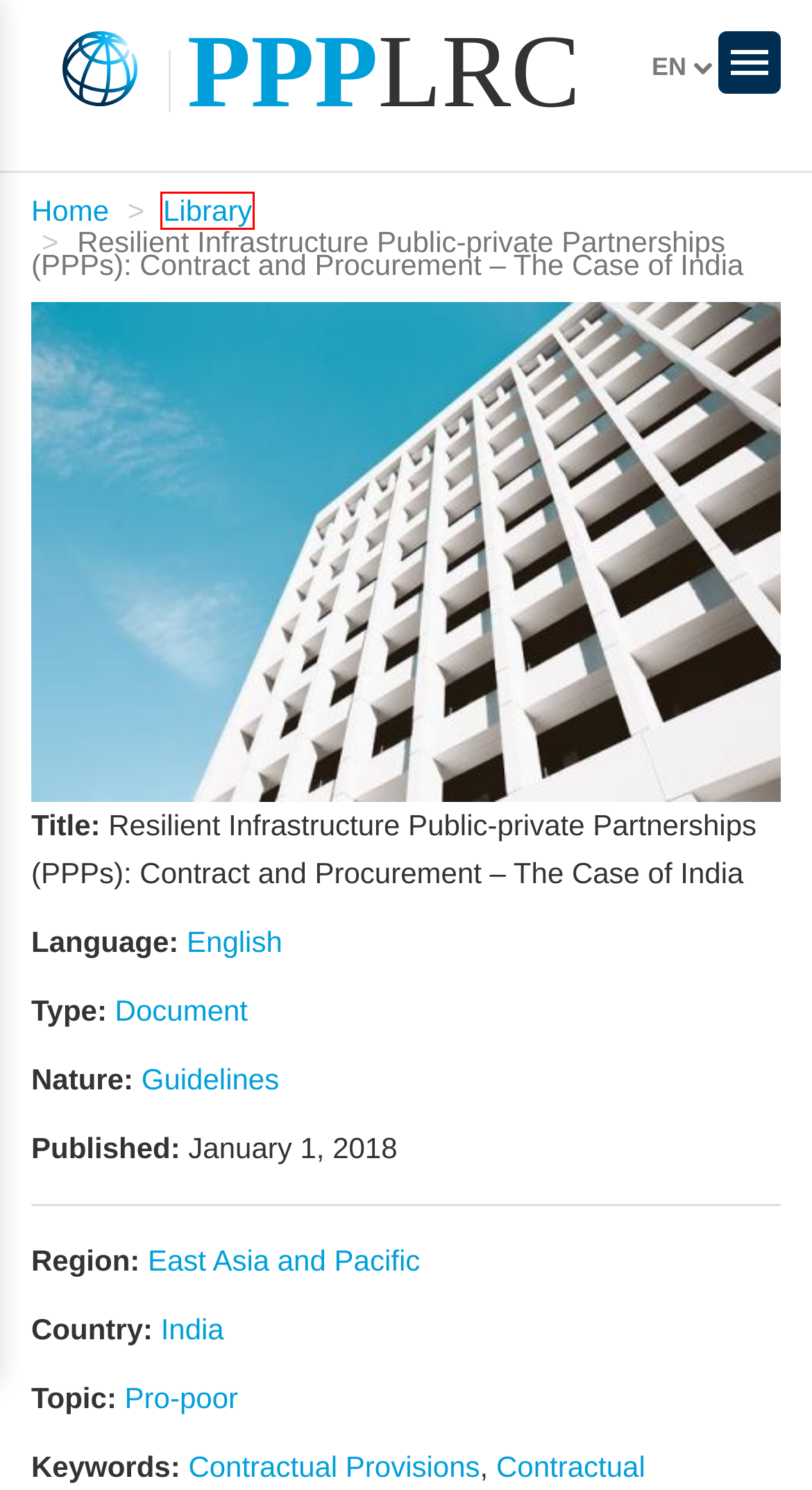You have a screenshot showing a webpage with a red bounding box highlighting an element. Choose the webpage description that best fits the new webpage after clicking the highlighted element. The descriptions are:
A. International Development Association - World Bank
B. International Centre for Settlement of Investment Disputes
C. PPPLRC - HOME NEW | Public Private Partnership
D. Our Donors and Partners Public Private Partnership
E. Library Public Private Partnership
F. 404 Page Not Found | Public Private Partnership
G. Create New Complaint
		 · World Bank Group Fraud and Corruption
H. Need to find out more? | Public Private Partnership

E